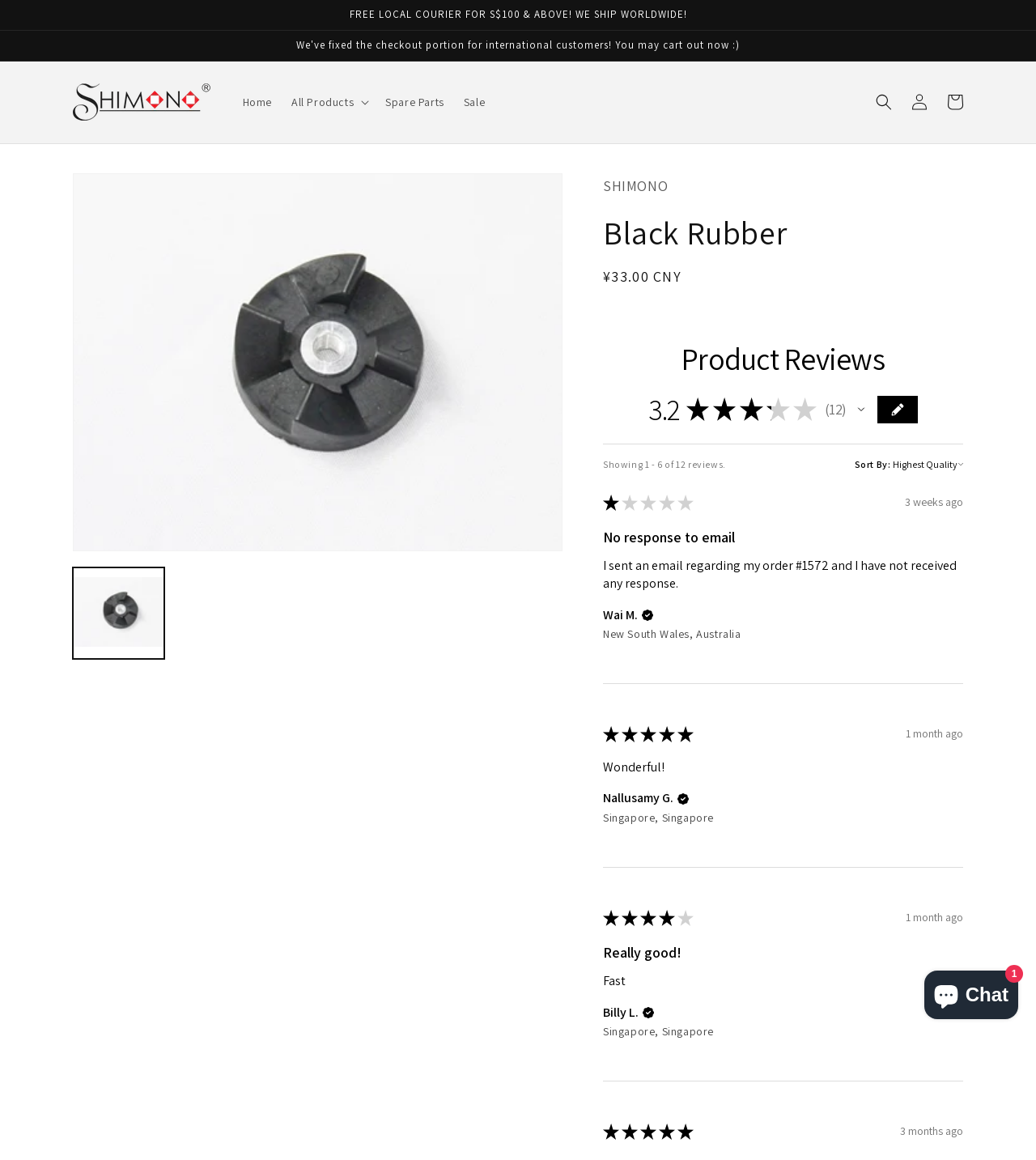Answer in one word or a short phrase: 
What is the function of the button with the down icon?

Toggle rating summary